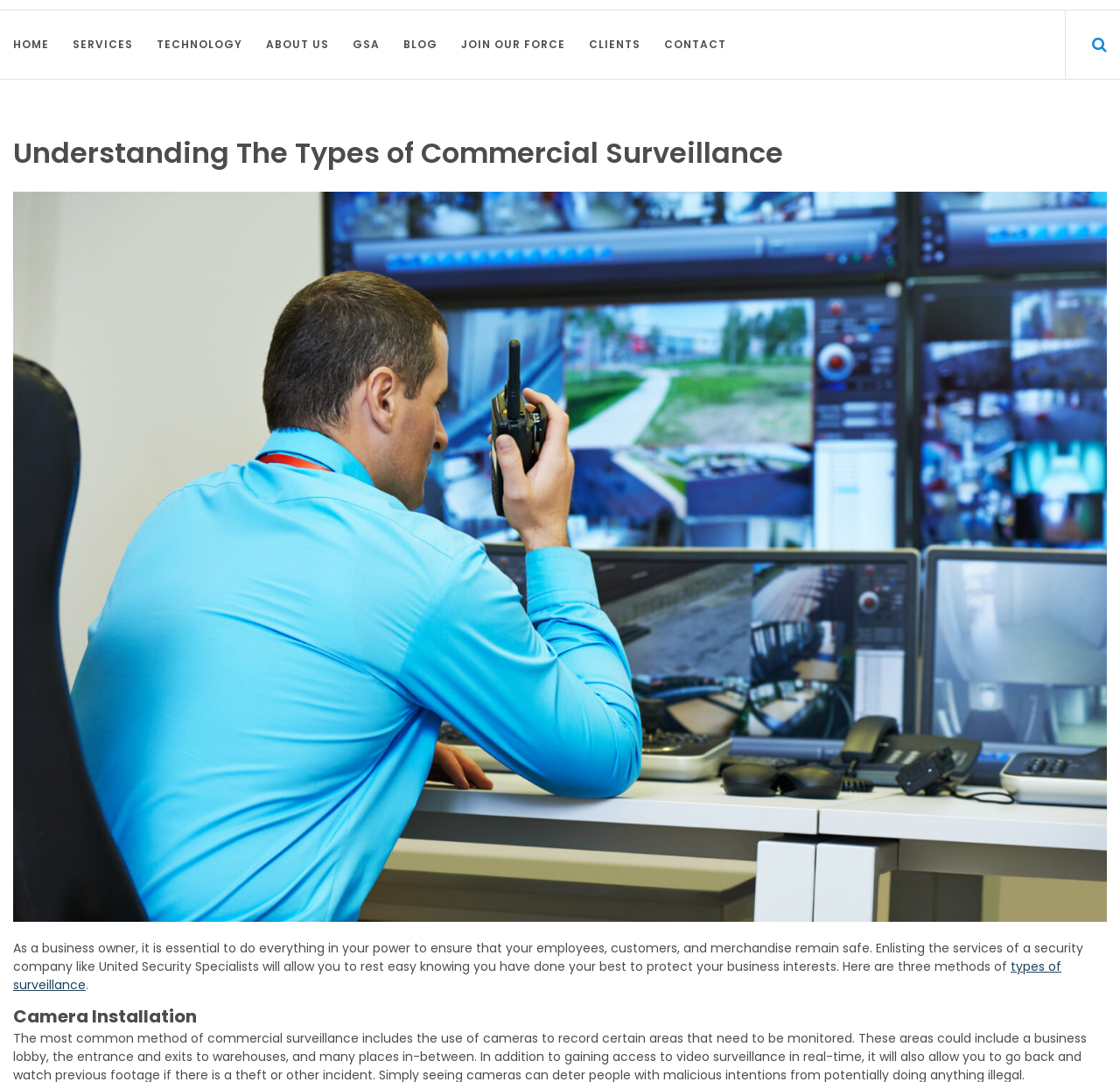Find the bounding box coordinates of the element I should click to carry out the following instruction: "go to home page".

[0.012, 0.03, 0.048, 0.053]